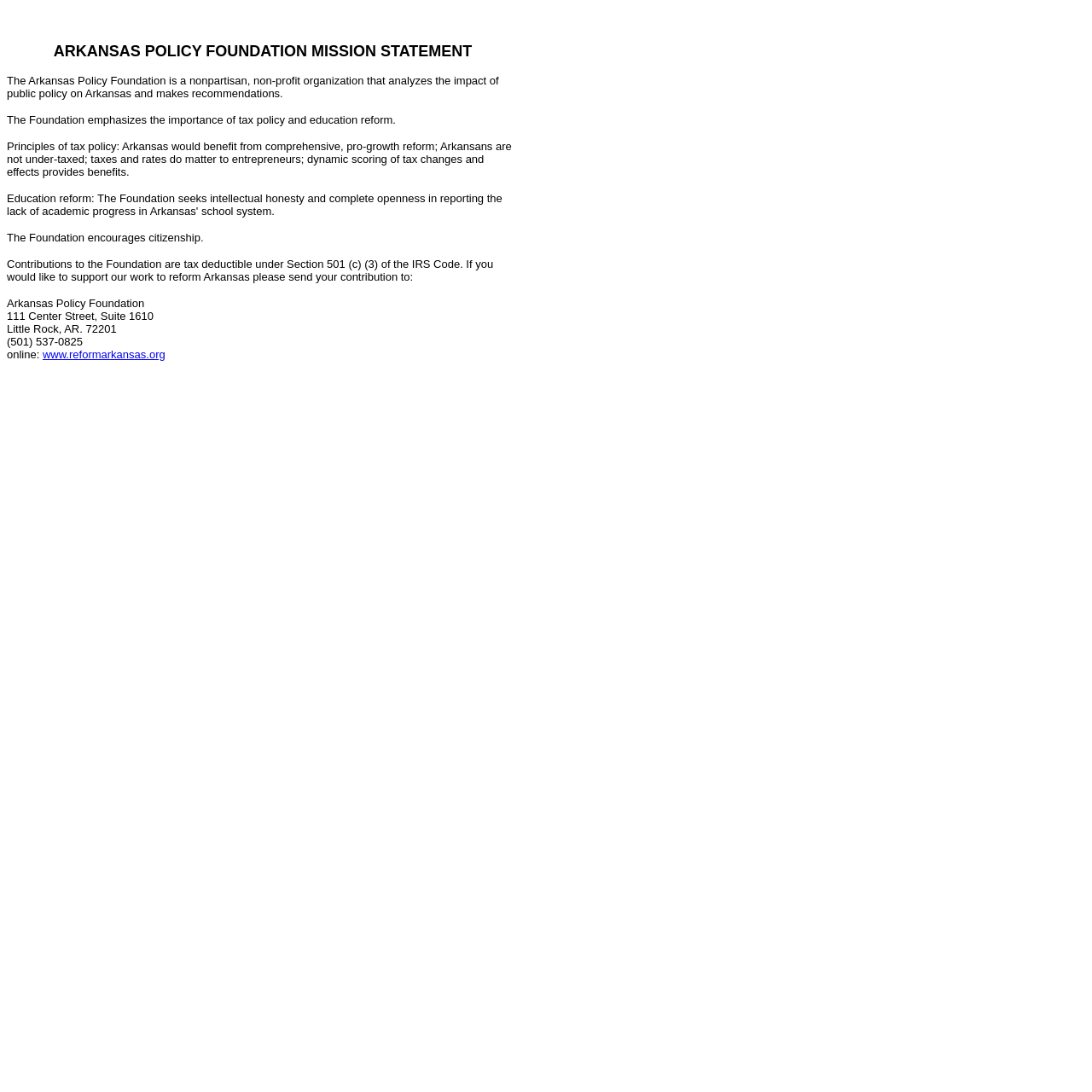What is the address of the organization?
Provide a concise answer using a single word or phrase based on the image.

111 Center Street, Suite 1610 Little Rock, AR. 72201